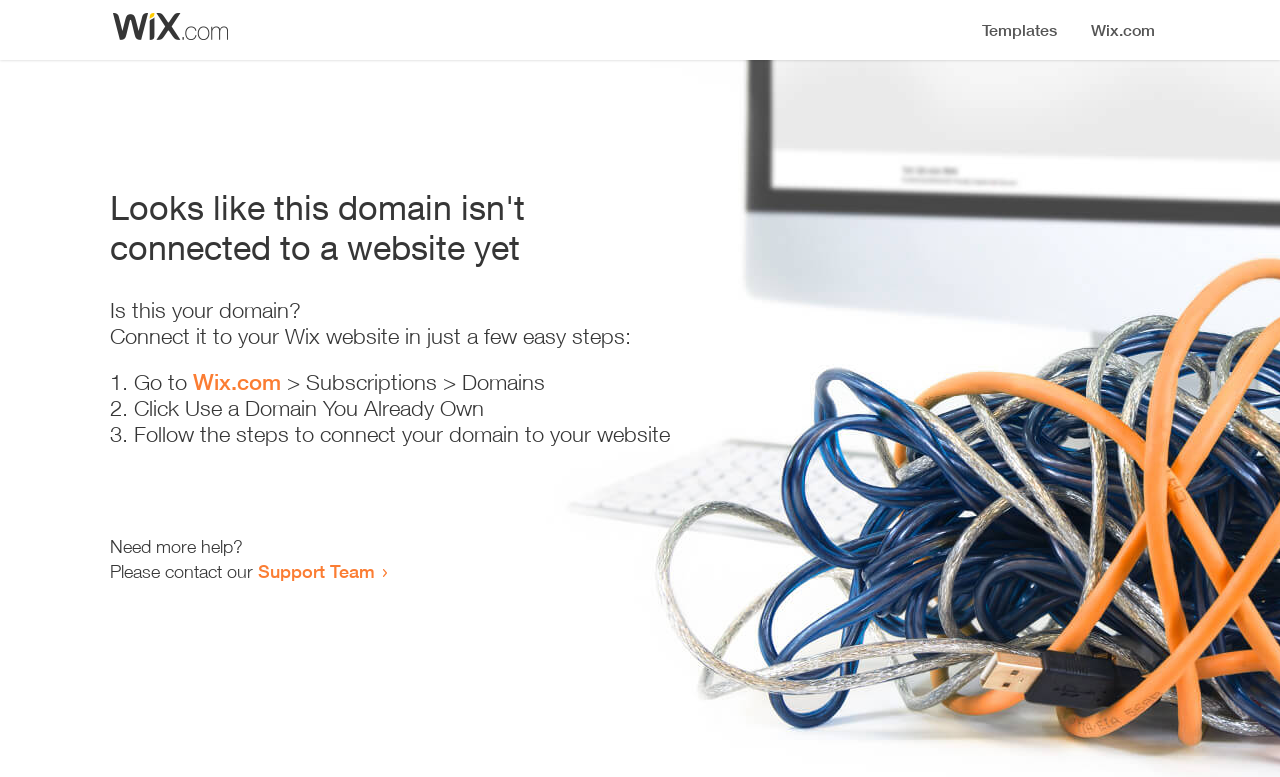What is the purpose of the webpage?
Answer the question with a single word or phrase, referring to the image.

Domain connection guide